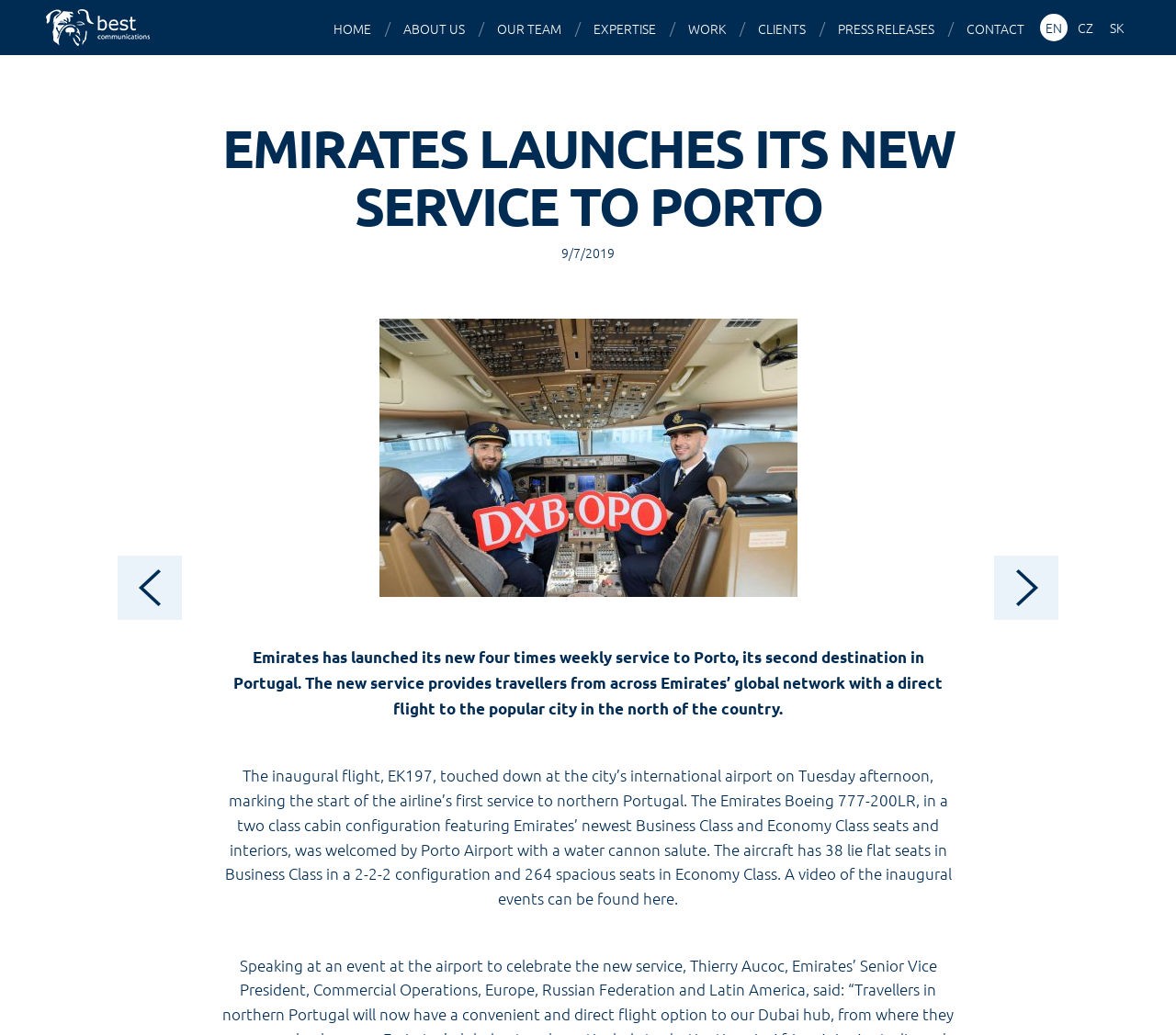Please locate the bounding box coordinates of the element that needs to be clicked to achieve the following instruction: "go to home page". The coordinates should be four float numbers between 0 and 1, i.e., [left, top, right, bottom].

[0.276, 0.001, 0.327, 0.054]